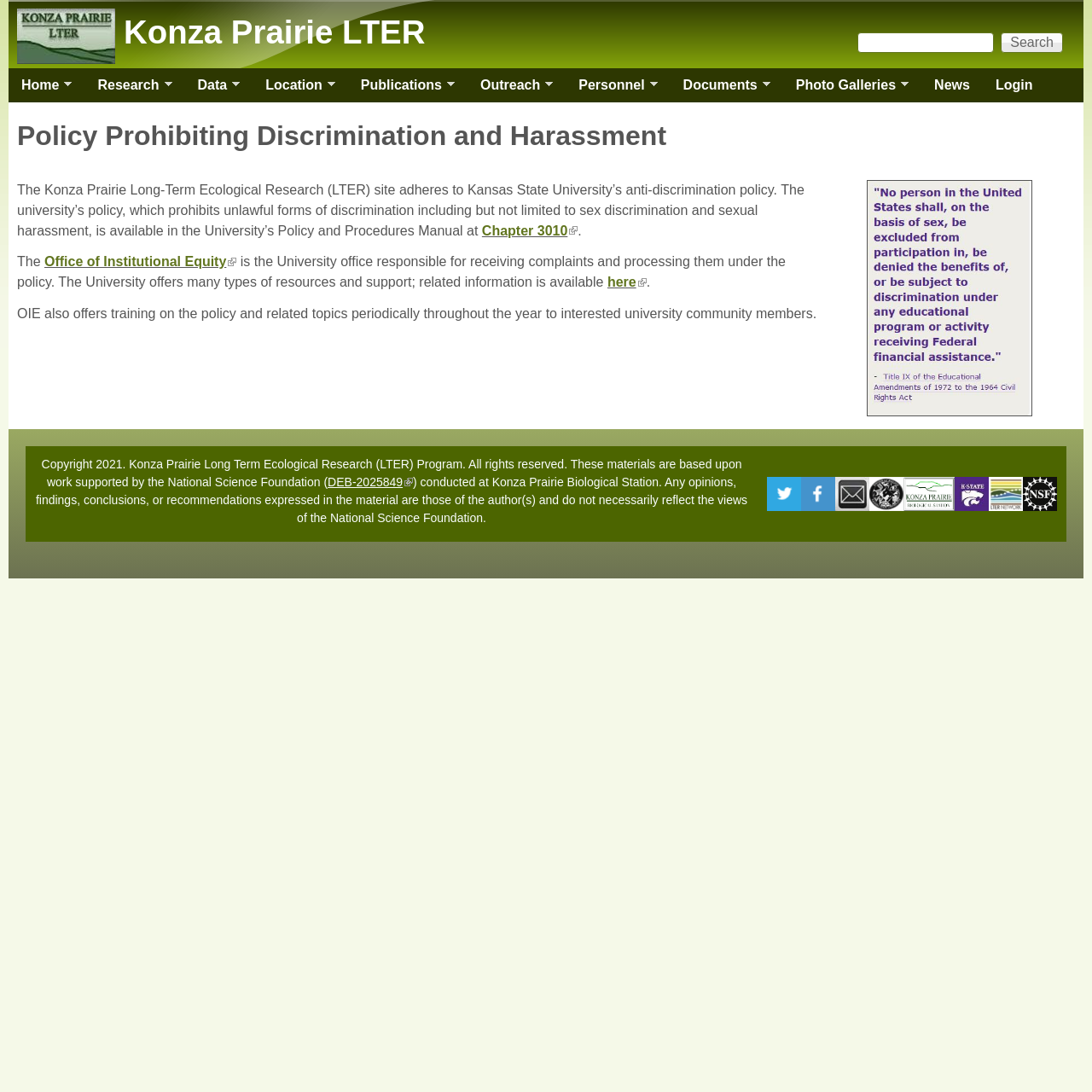Locate the bounding box of the UI element based on this description: "Outreach »". Provide four float numbers between 0 and 1 as [left, top, right, bottom].

[0.428, 0.062, 0.506, 0.094]